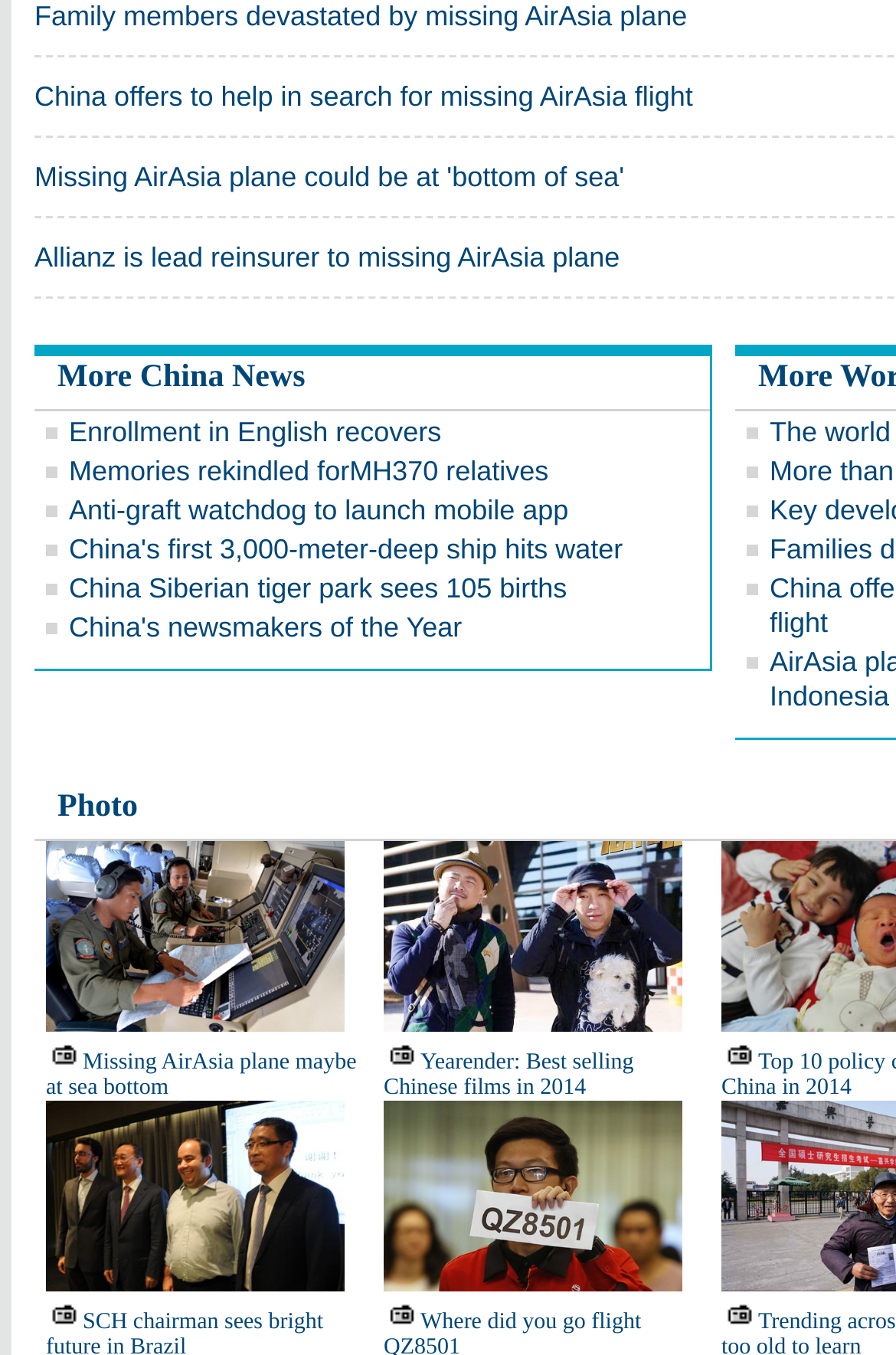Find the bounding box of the element with the following description: "More China News". The coordinates must be four float numbers between 0 and 1, formatted as [left, top, right, bottom].

[0.064, 0.266, 0.341, 0.292]